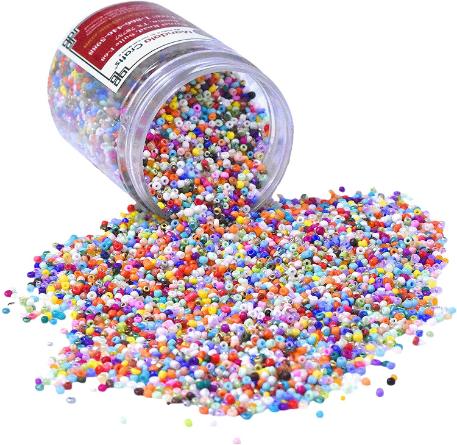Using the image as a reference, answer the following question in as much detail as possible:
What is the name of the collection?

The caption states that the collection is part of the 'Mandala Crafts 6000 PCs 3mm Glass Seed Beads for Jewelry Making', which is designed specifically for artists and crafters.